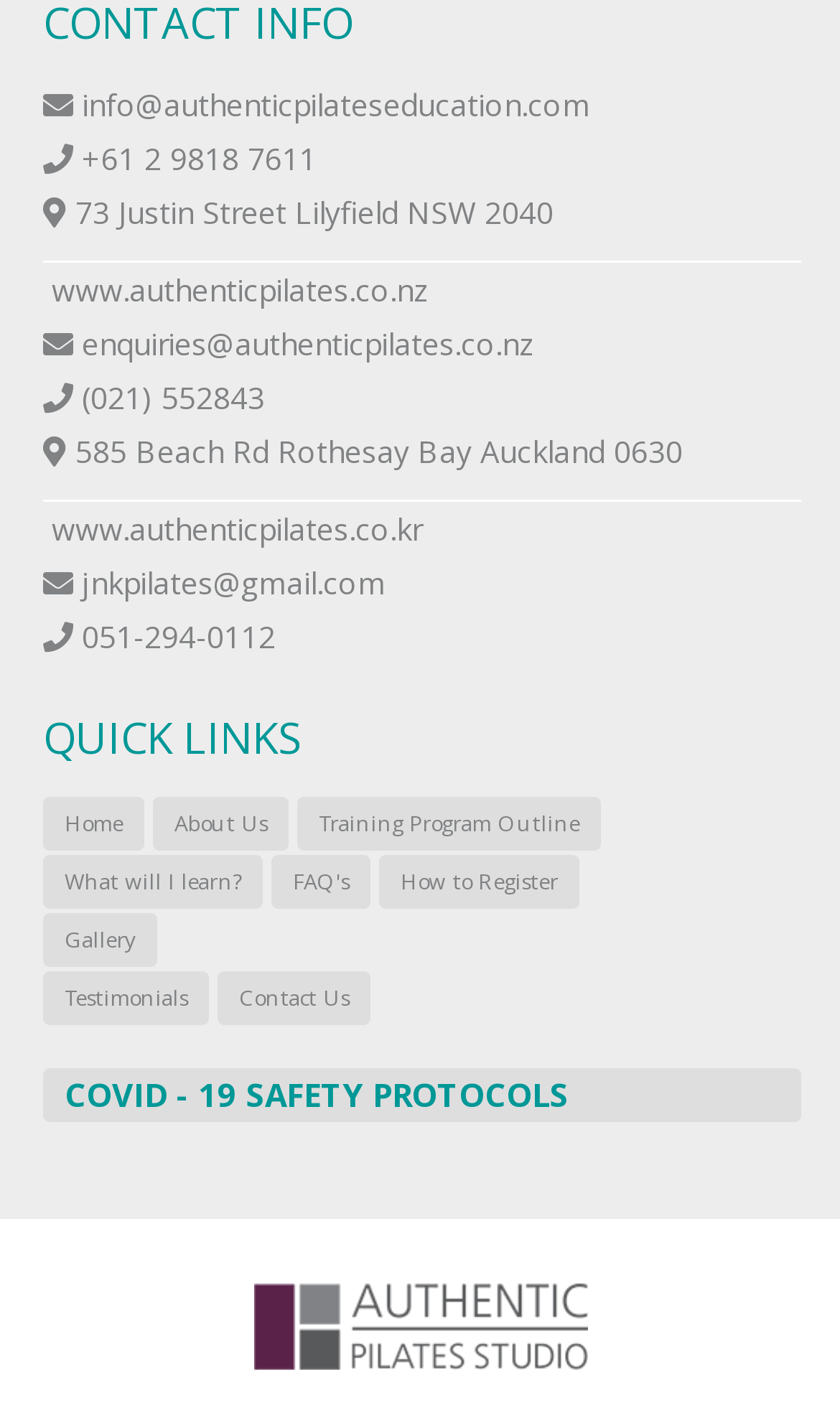Identify the bounding box coordinates of the region that should be clicked to execute the following instruction: "visit the Authentic Pilates Education website".

[0.062, 0.192, 0.51, 0.221]